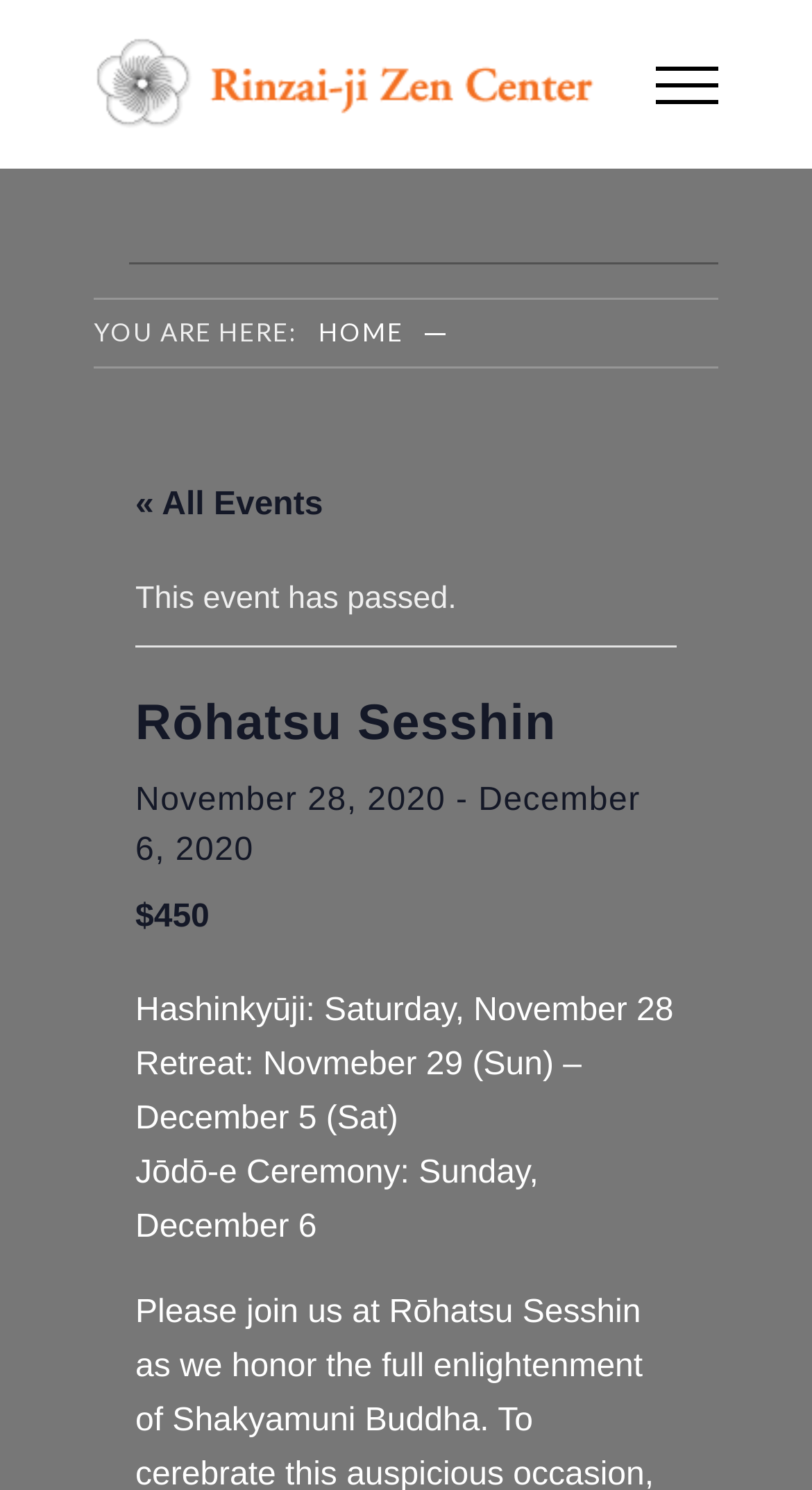What is the date of the Jōdō-e Ceremony?
Refer to the image and provide a one-word or short phrase answer.

December 6